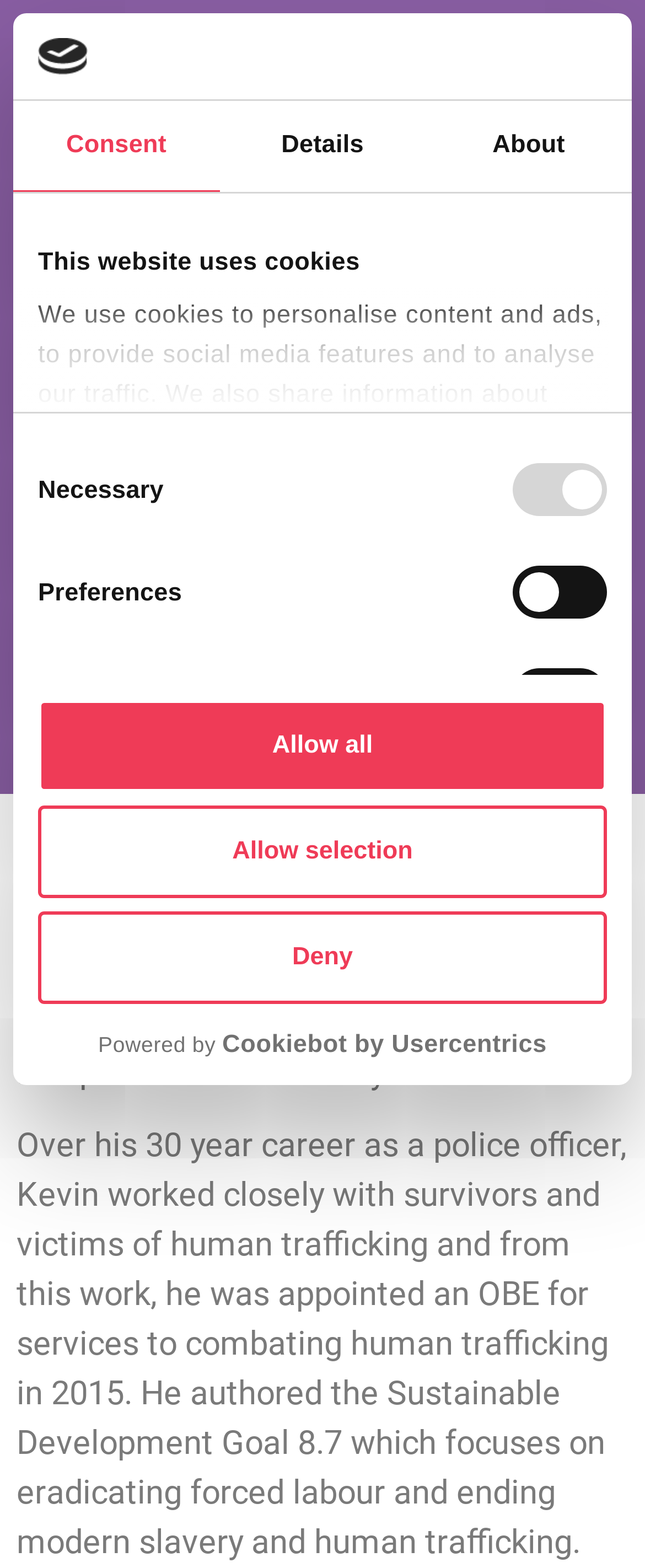Please identify the bounding box coordinates of the clickable area that will allow you to execute the instruction: "Click the 'Maria Walsh' link".

[0.026, 0.011, 0.474, 0.092]